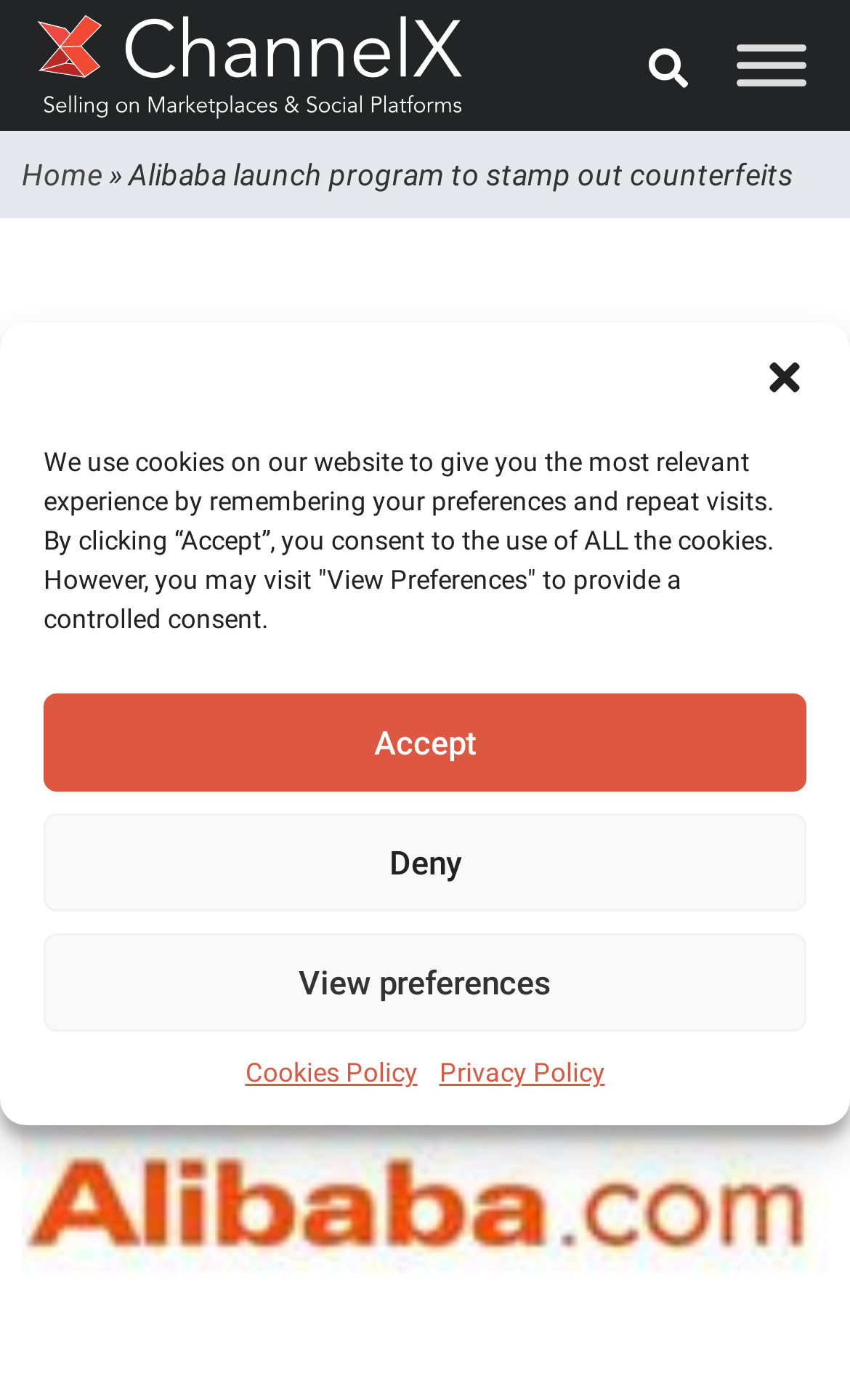Please identify the coordinates of the bounding box that should be clicked to fulfill this instruction: "Toggle the menu".

[0.867, 0.032, 0.949, 0.062]